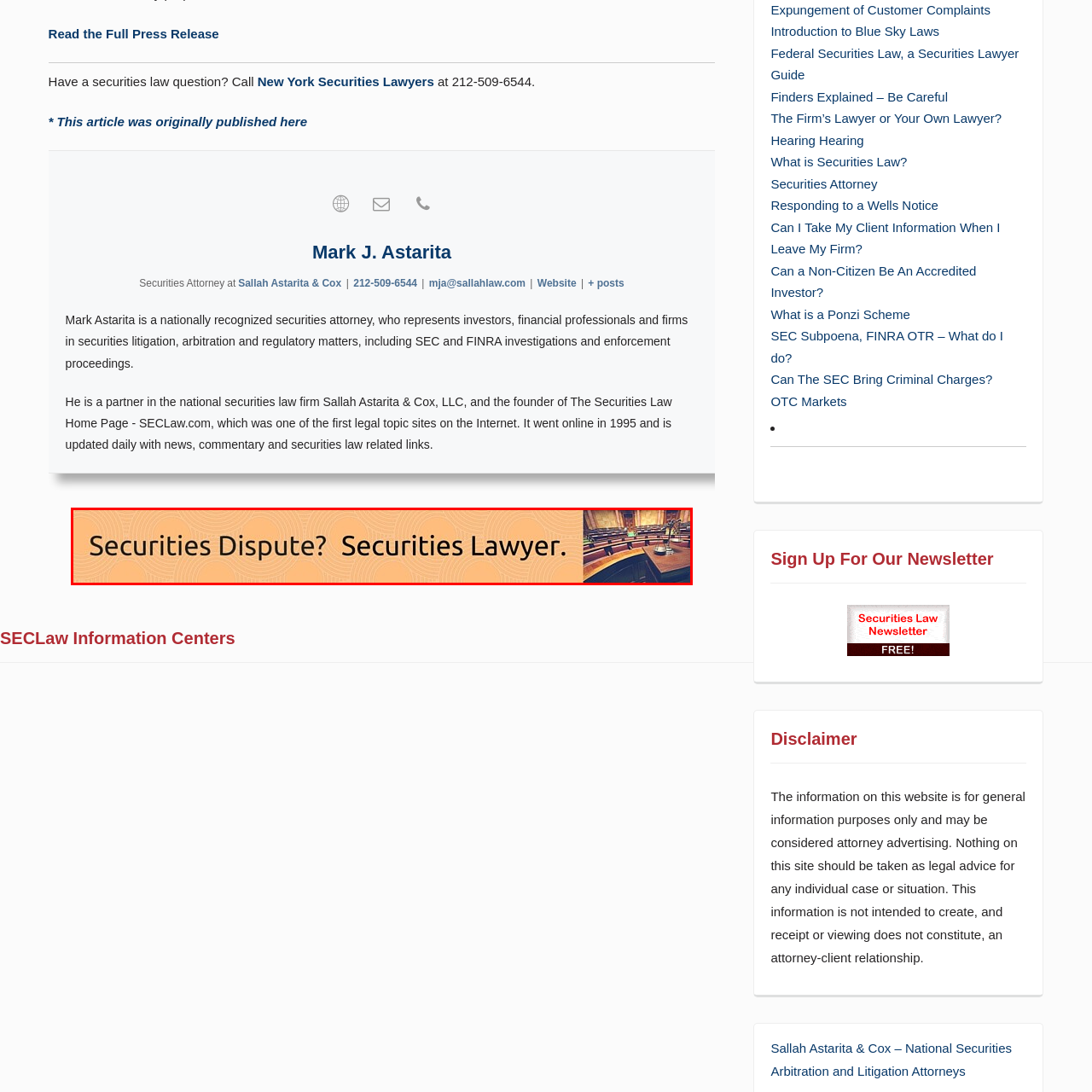Generate a detailed caption for the image within the red outlined area.

The image presents a visually striking banner promoting legal services, specifically in the area of securities law. At the center of the image is a bold, eye-catching statement: "Securities Dispute? Securities Lawyer." This phrase is prominently displayed in large, serious typeface, emphasizing the urgency and professionalism of the services being advertised. The background features a subtle, patterned design that enhances the overall aesthetic without overwhelming the text.

To the right, there is a photograph of a formal courtroom or legal setting, showcasing a wooden table and seating arrangements, suggesting the environment in which securities disputes may be addressed. This imagery reinforces the message of legal expertise and suggests that qualified representation is available for individuals facing securities law issues. The combination of text and visual elements works together to create an inviting yet authoritative atmosphere, appealing to potential clients seeking guidance in complex legal matters related to securities.